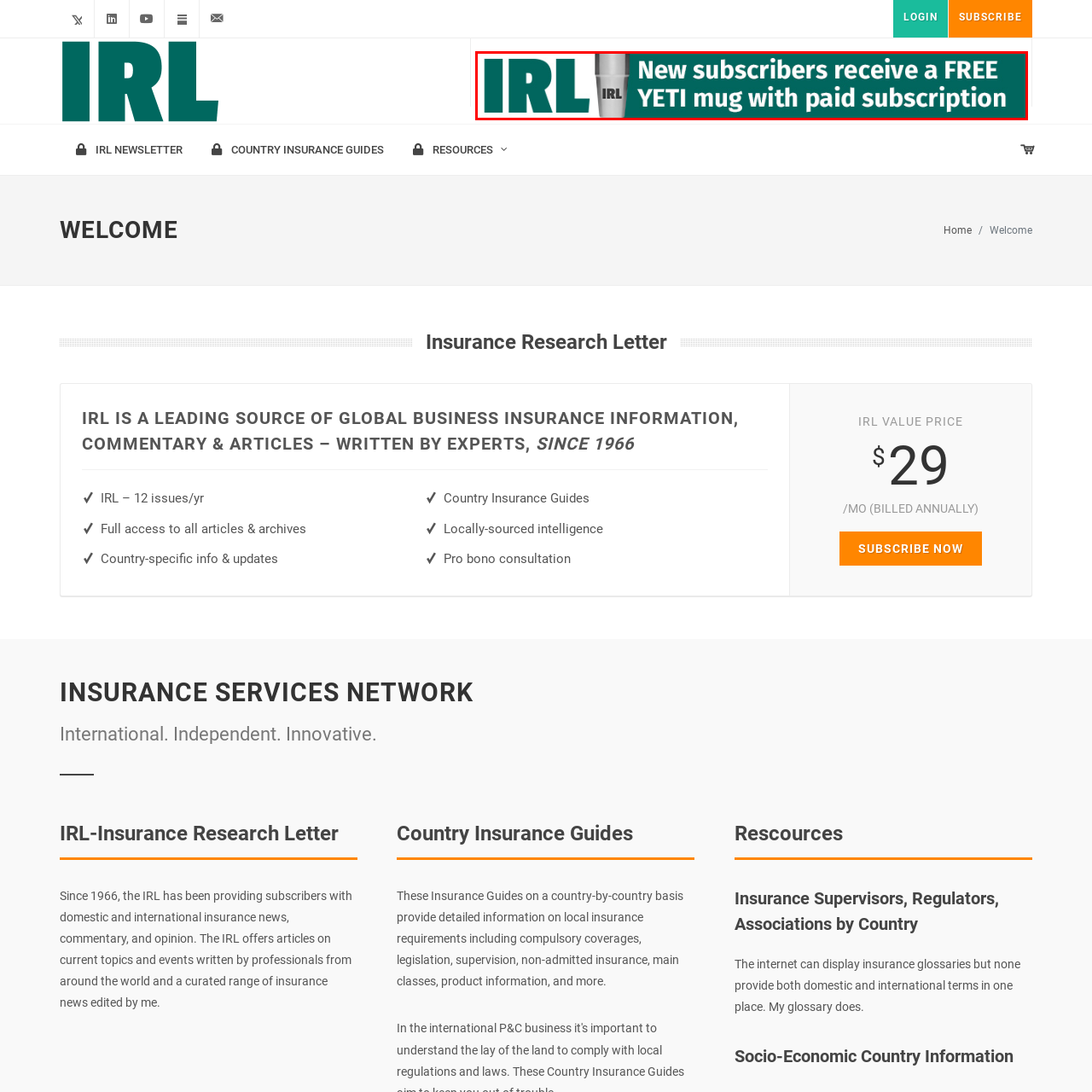Create a detailed description of the image enclosed by the red bounding box.

The image showcases a promotional banner for the "IRL | Insurance Research Letter" publication, featuring a sleek YETI mug prominently displayed on the left. The banner includes bold, eye-catching text that reads: "New subscribers receive a FREE YETI mug with paid subscription," emphasizing an attractive offer for potential subscribers. The overall color scheme features a calming teal background that enhances the visibility of the white text, making the message clear and inviting. This promotional material is designed to attract new subscribers by highlighting the additional value they receive with their subscription.